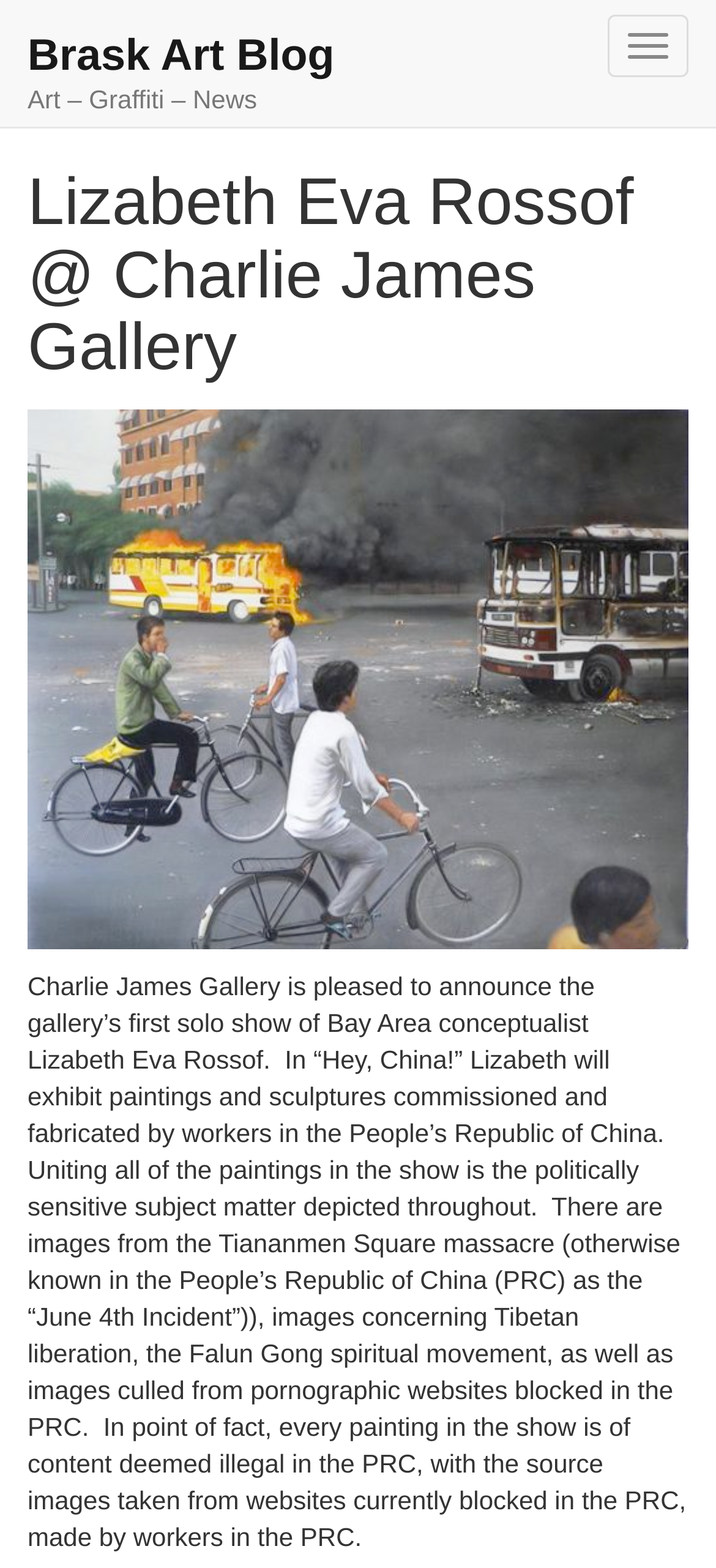Give a succinct answer to this question in a single word or phrase: 
What is the name of the gallery?

Charlie James Gallery